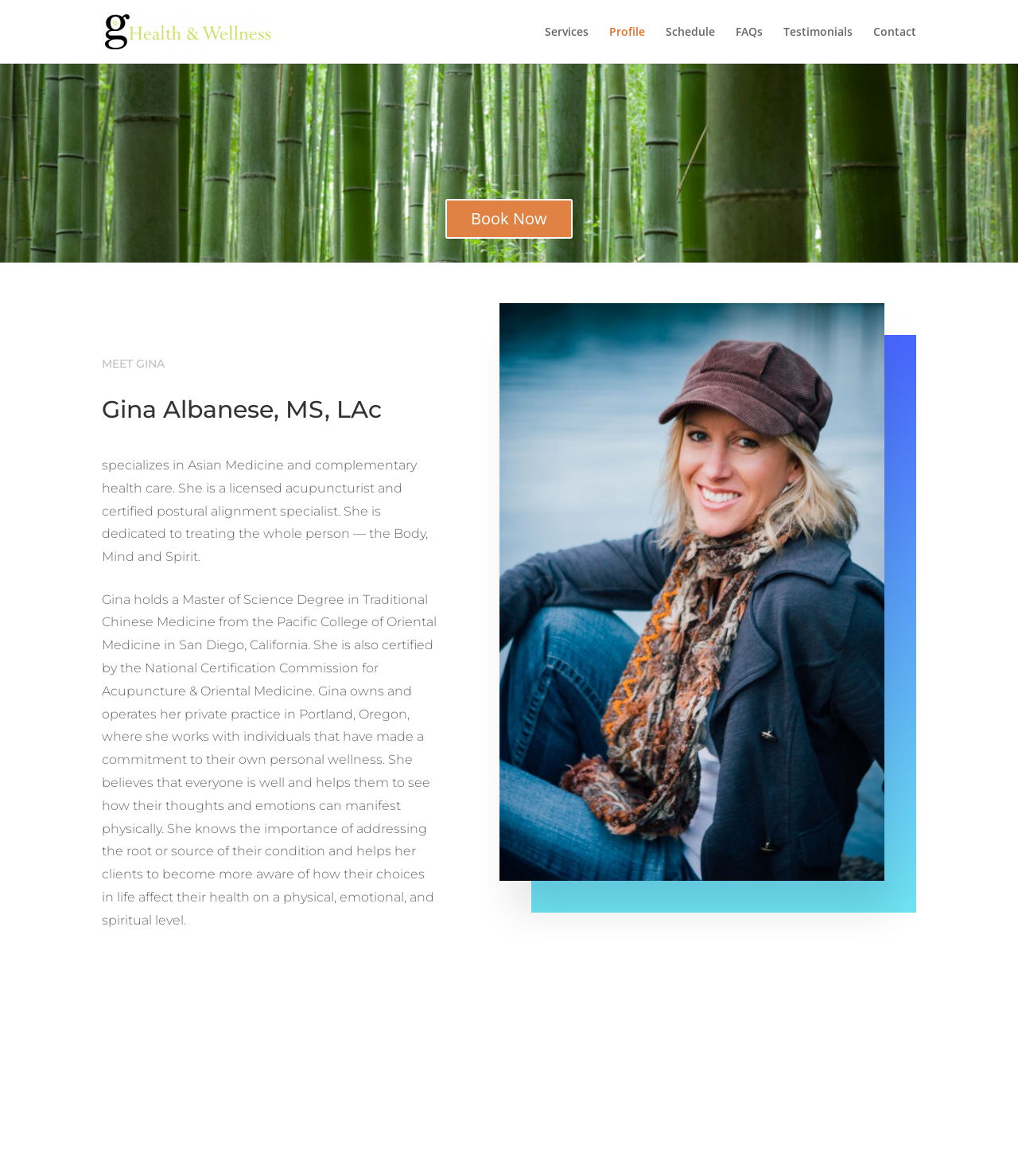Please provide a brief answer to the following inquiry using a single word or phrase:
What is the focus of Gina's treatment approach?

Holistic treatment